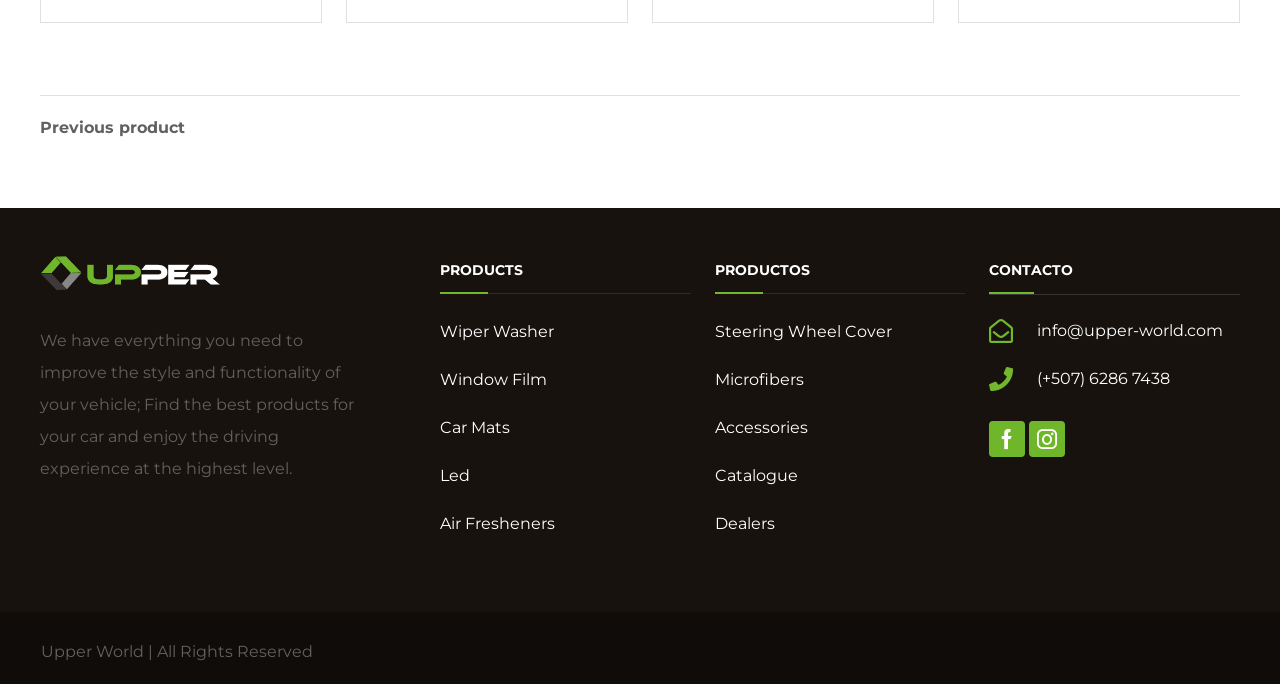Please mark the clickable region by giving the bounding box coordinates needed to complete this instruction: "Go to 'Upper'".

[0.031, 0.386, 0.172, 0.414]